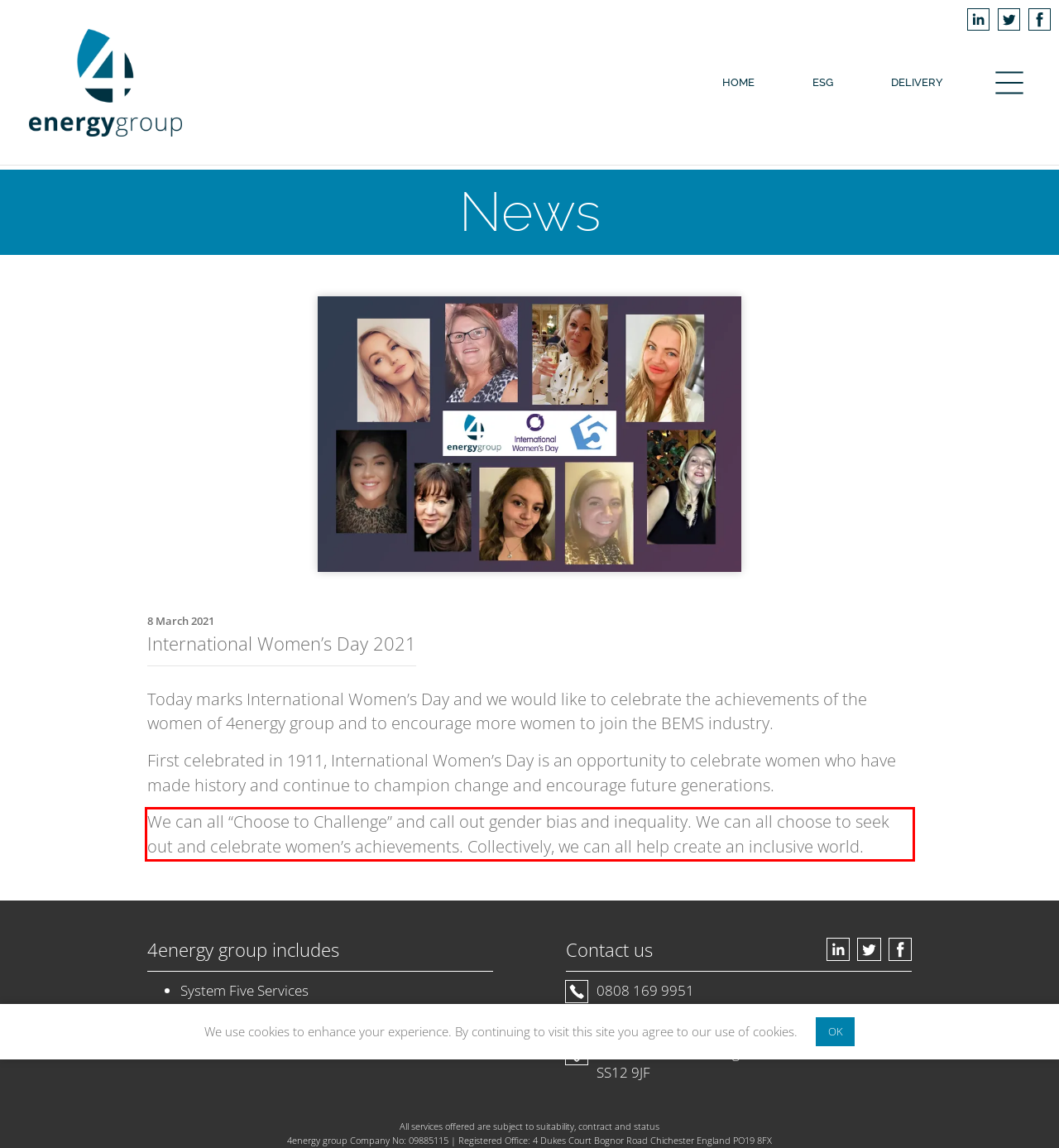Identify the red bounding box in the webpage screenshot and perform OCR to generate the text content enclosed.

We can all “Choose to Challenge” and call out gender bias and inequality. We can all choose to seek out and celebrate women’s achievements. Collectively, we can all help create an inclusive world.